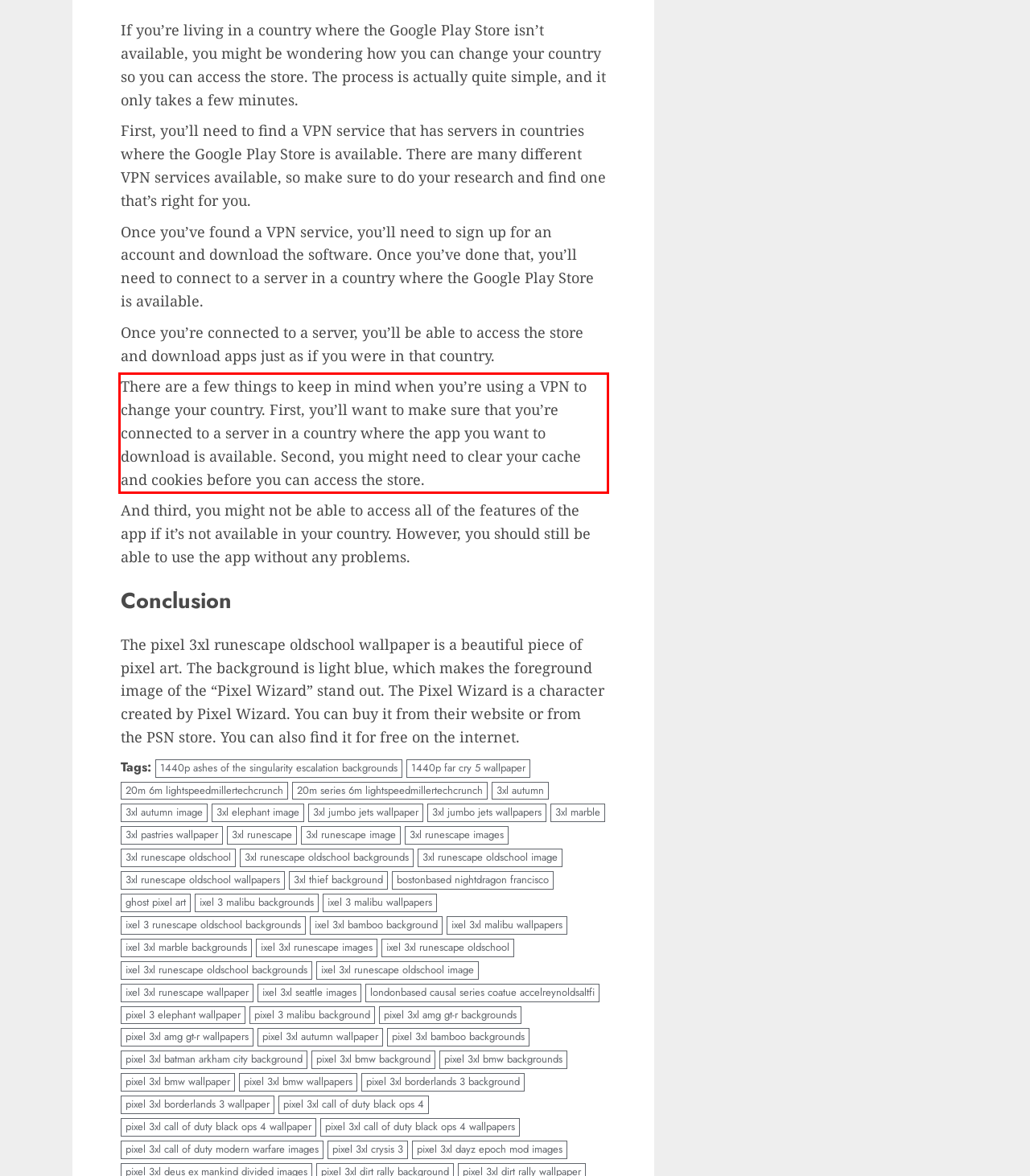Please examine the screenshot of the webpage and read the text present within the red rectangle bounding box.

There are a few things to keep in mind when you’re using a VPN to change your country. First, you’ll want to make sure that you’re connected to a server in a country where the app you want to download is available. Second, you might need to clear your cache and cookies before you can access the store.